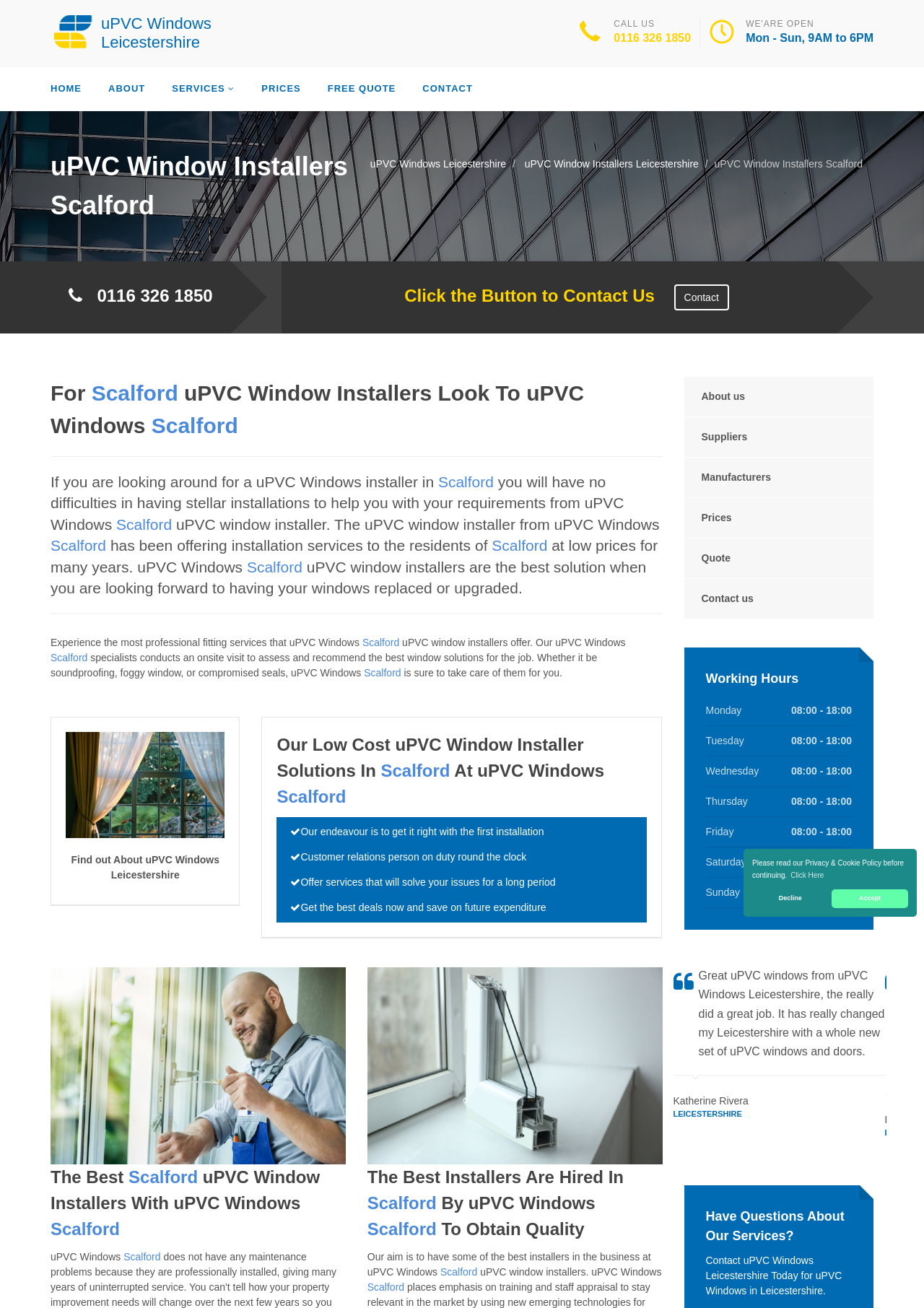What is the purpose of the onsite visit by uPVC Windows specialists?
Using the image as a reference, answer with just one word or a short phrase.

To assess and recommend the best window solutions